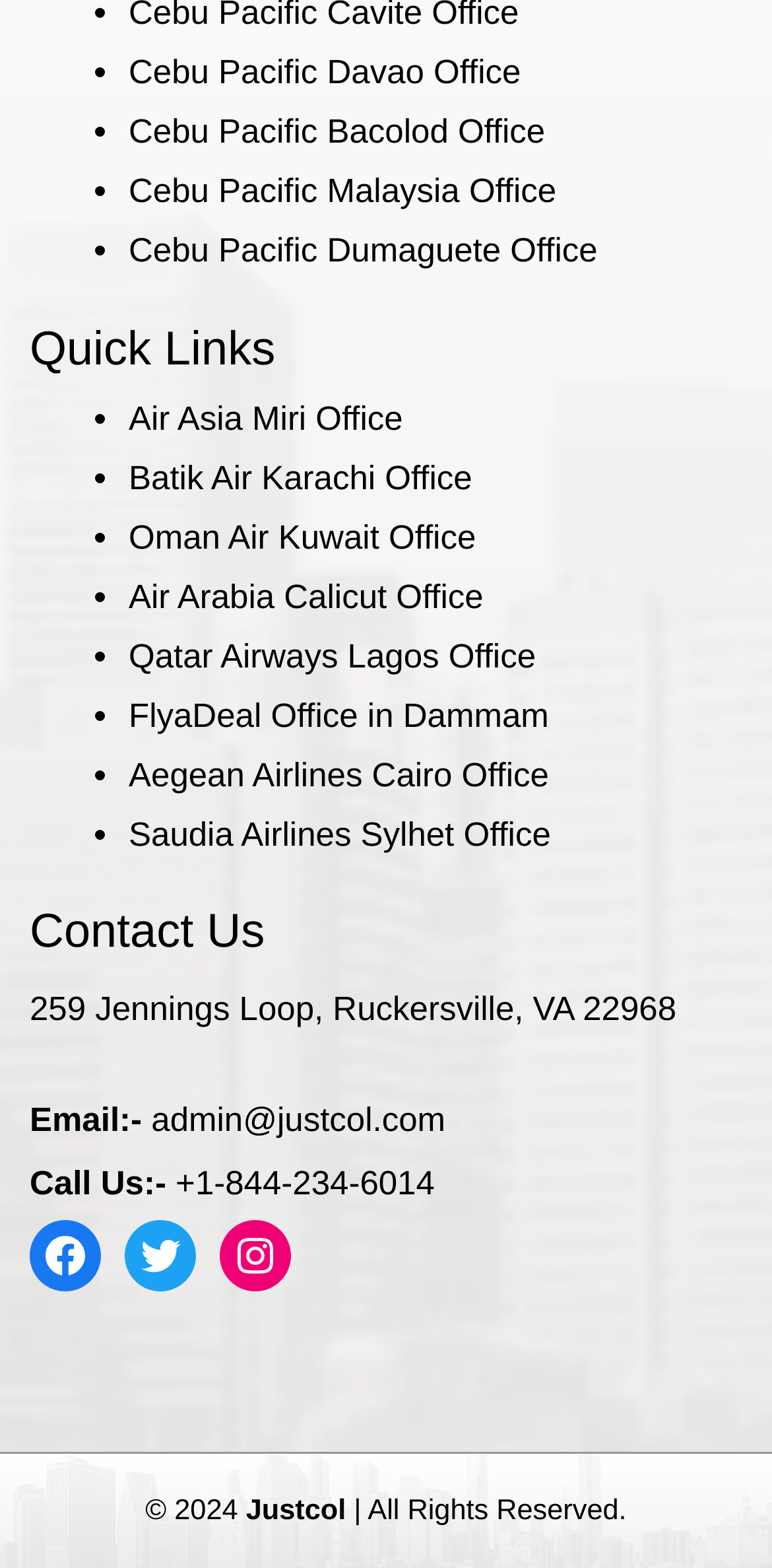Identify the bounding box coordinates for the element you need to click to achieve the following task: "Contact Us". The coordinates must be four float values ranging from 0 to 1, formatted as [left, top, right, bottom].

[0.038, 0.578, 0.343, 0.612]